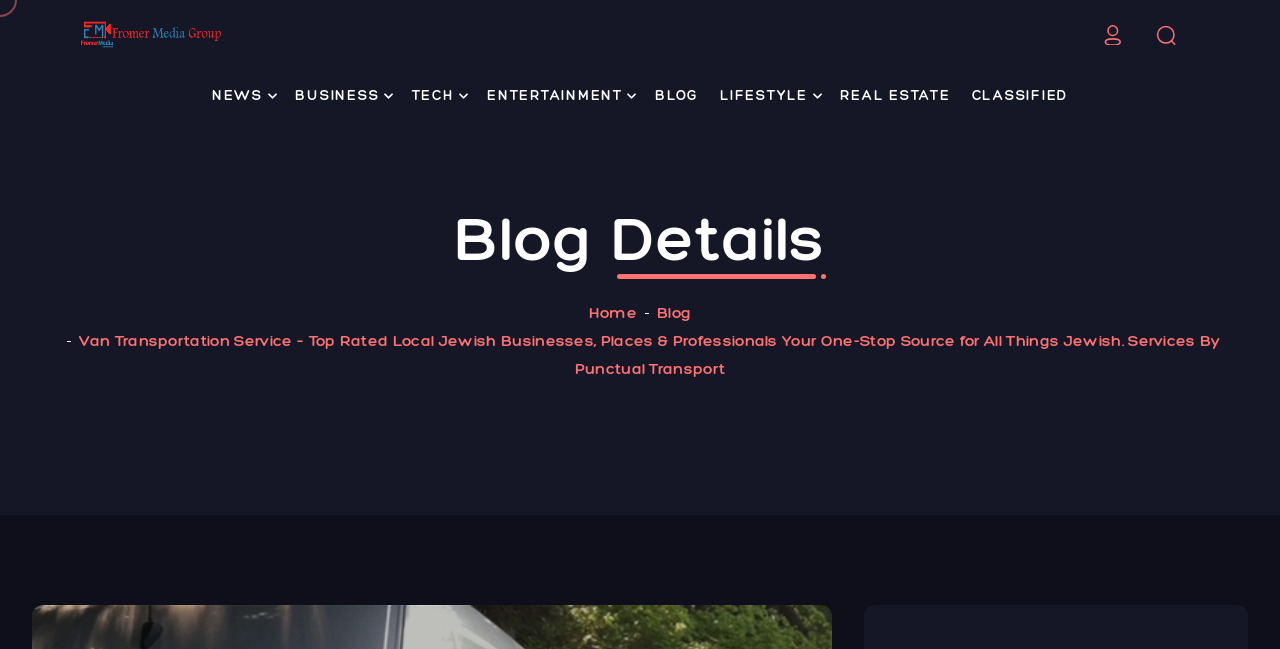Given the element description GeneratePress, specify the bounding box coordinates of the corresponding UI element in the format (top-left x, top-left y, bottom-right x, bottom-right y). All values must be between 0 and 1.

None